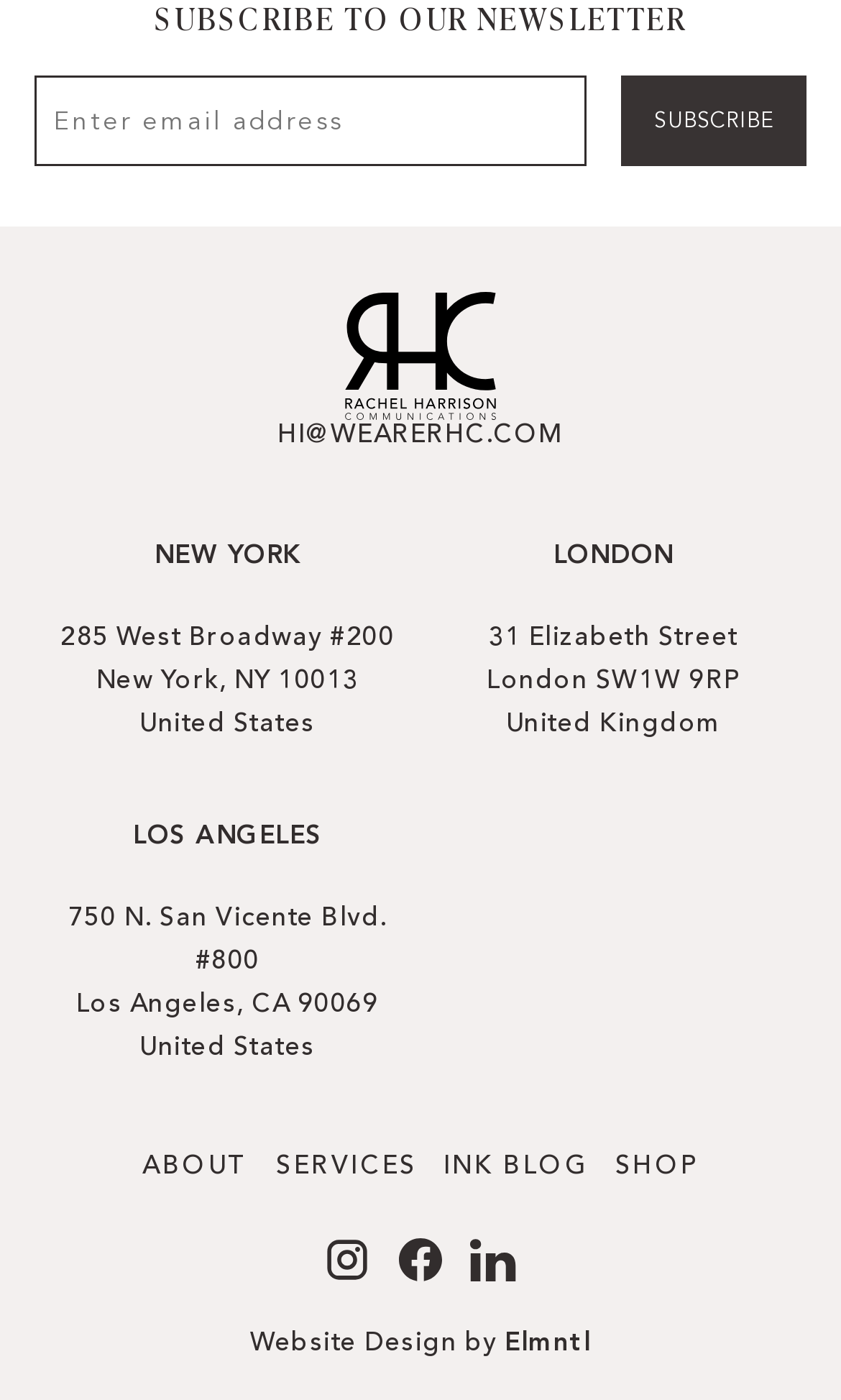Please specify the bounding box coordinates in the format (top-left x, top-left y, bottom-right x, bottom-right y), with values ranging from 0 to 1. Identify the bounding box for the UI component described as follows: SUBSCRIBE

[0.739, 0.054, 0.959, 0.119]